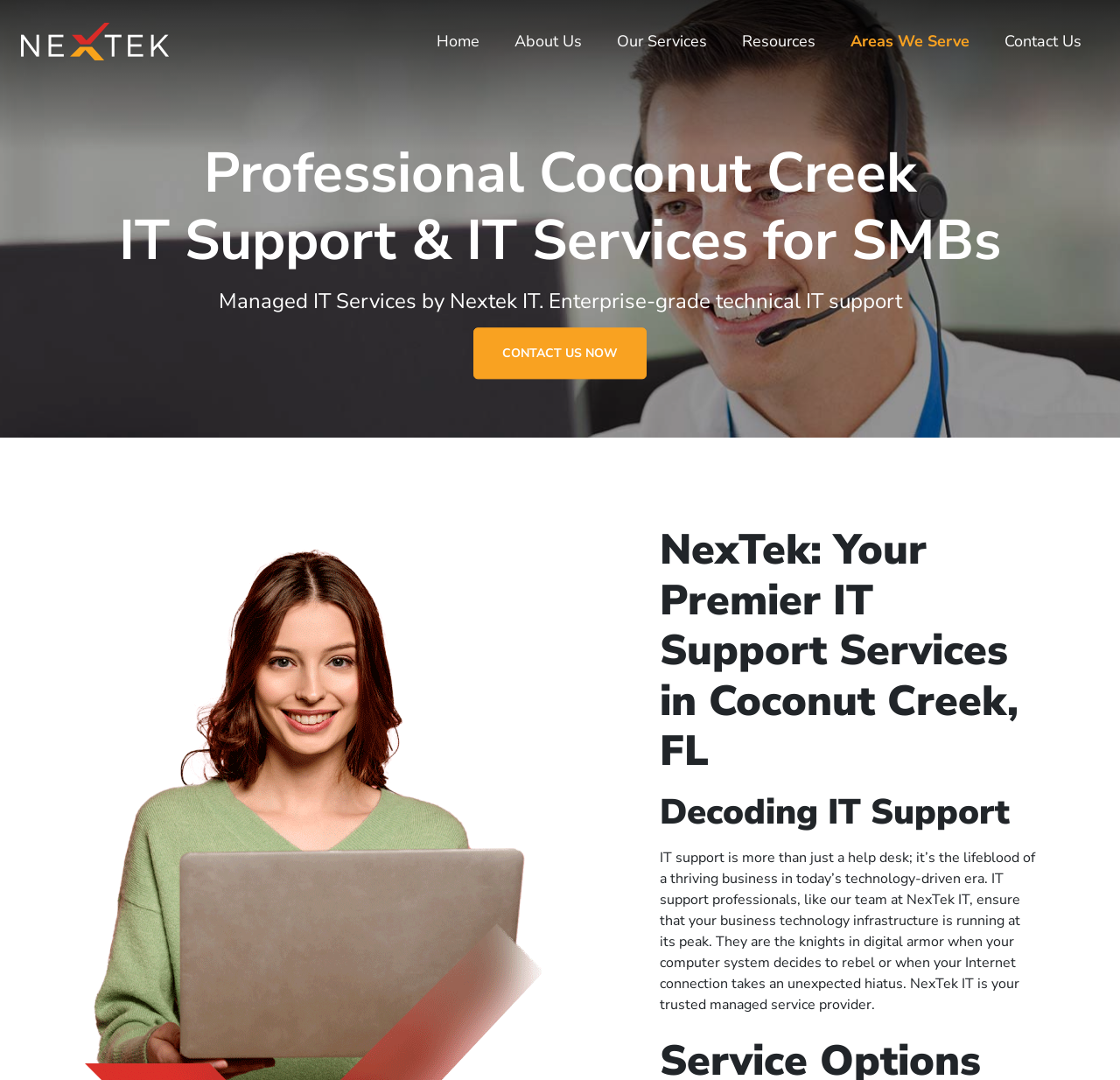Identify the bounding box coordinates for the element you need to click to achieve the following task: "Contact Us Now". The coordinates must be four float values ranging from 0 to 1, formatted as [left, top, right, bottom].

[0.423, 0.304, 0.577, 0.351]